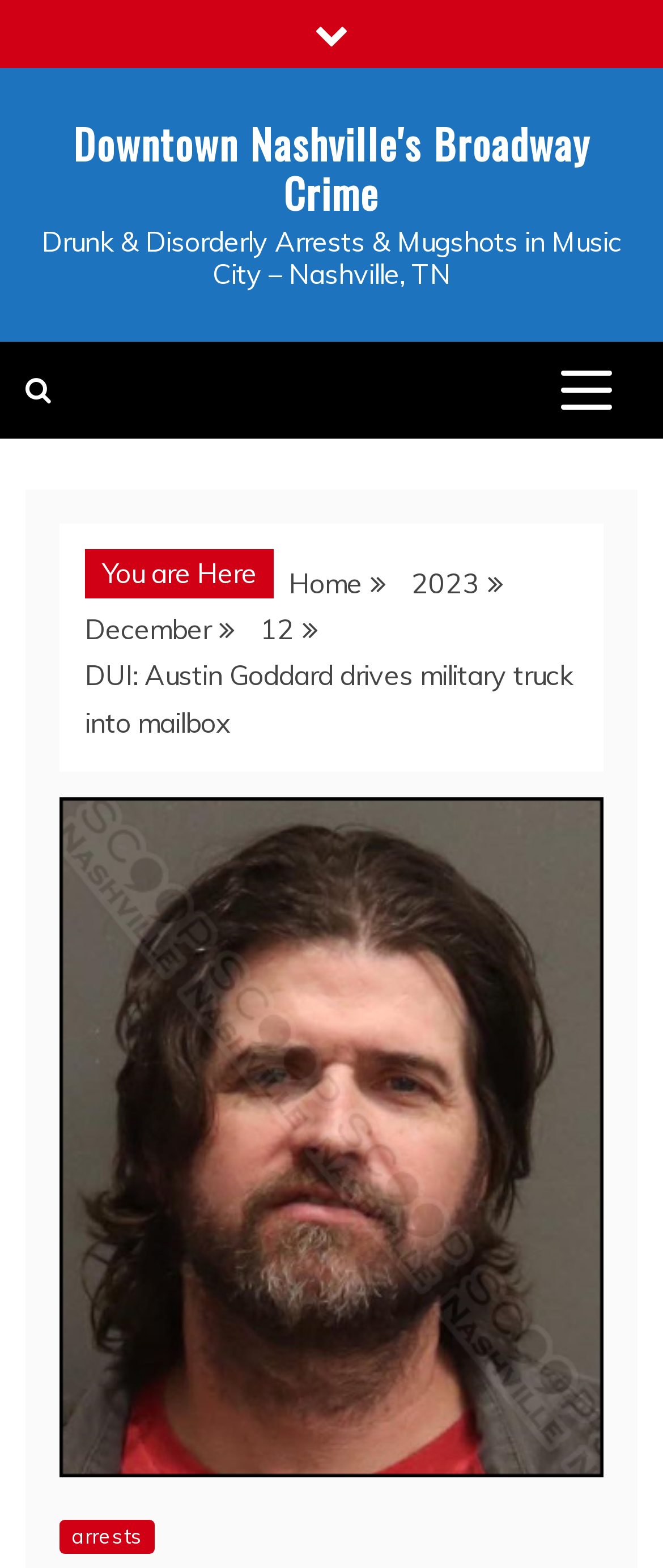Explain the webpage's design and content in an elaborate manner.

The webpage appears to be a news article or a blog post about a crime incident in Downtown Nashville's Broadway. The title of the article is "DUI: Austin Goddard drives military truck into mailbox – Downtown Nashville's Broadway Crime". 

At the top of the page, there is a link with a font awesome icon, followed by a link to "Downtown Nashville's Broadway Crime". Below these links, there is a static text that reads "Drunk & Disorderly Arrests & Mugshots in Music City – Nashville, TN". 

To the right of the static text, there is a button that controls the primary menu. On the left side of the page, there is another link with a font awesome icon. 

Below these elements, there is a section with a "You are Here" label, followed by a navigation menu with breadcrumbs. The breadcrumbs consist of links to "Home", "2023", "December", and "12", as well as a static text that summarizes the article title. 

The main content of the article is an image with a caption "DUI: Austin Goddard drives military truck into mailbox", which takes up most of the page. Below the image, there is a link to "arrests".